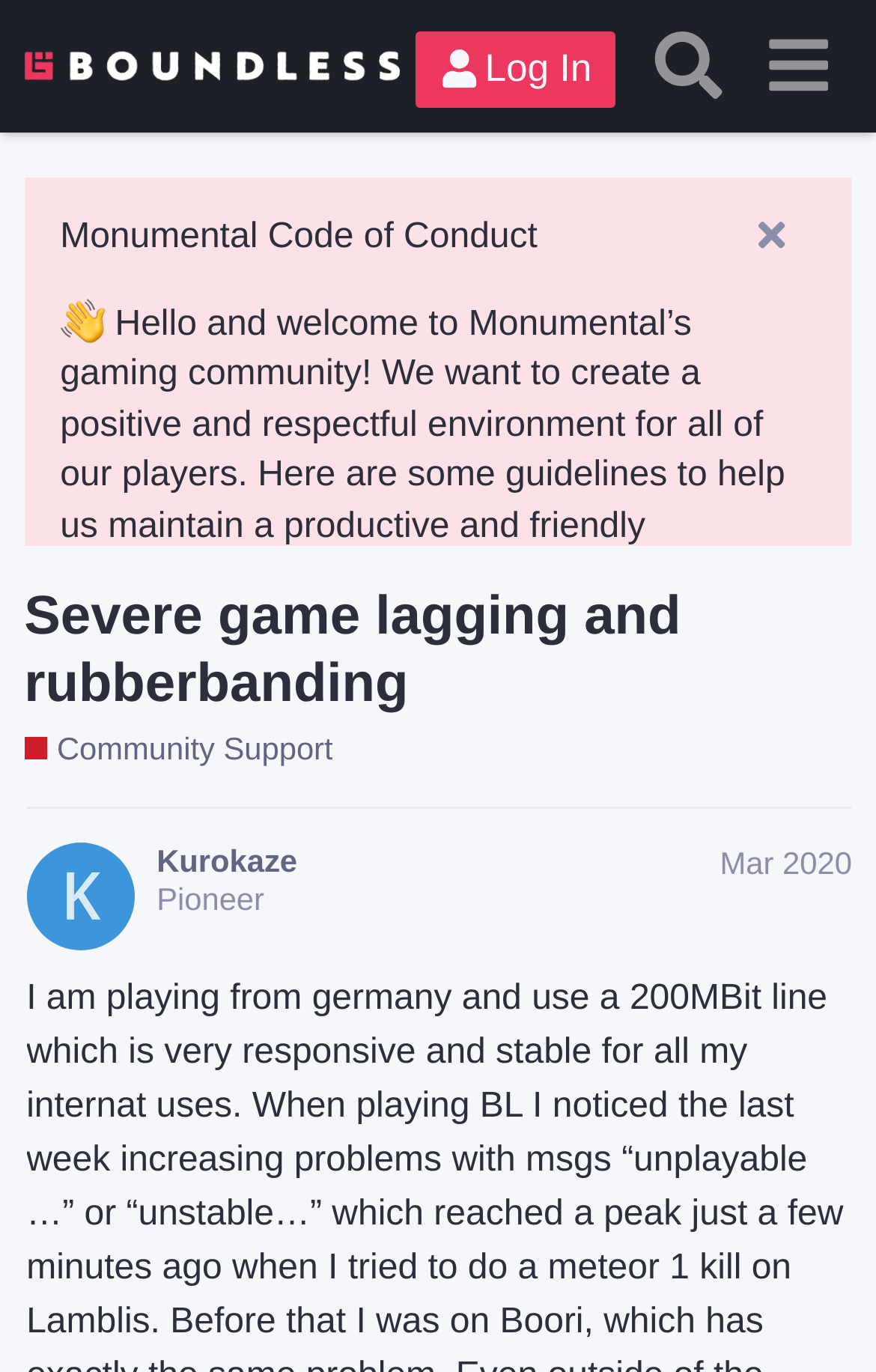Highlight the bounding box coordinates of the element you need to click to perform the following instruction: "Check the post by 'Kurokaze'."

[0.179, 0.614, 0.339, 0.642]